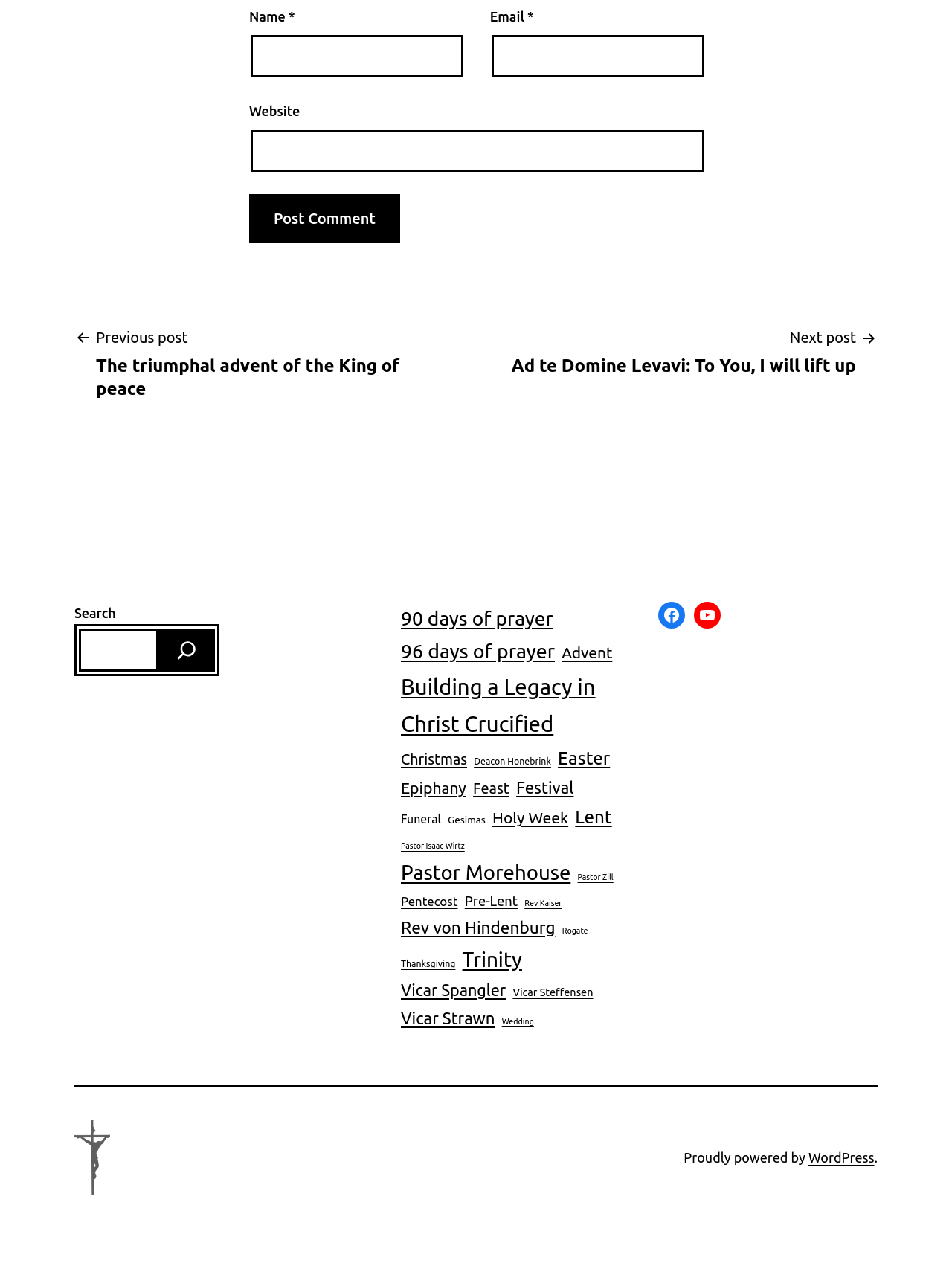Determine the bounding box of the UI component based on this description: "96 days of prayer". The bounding box coordinates should be four float values between 0 and 1, i.e., [left, top, right, bottom].

[0.421, 0.501, 0.583, 0.528]